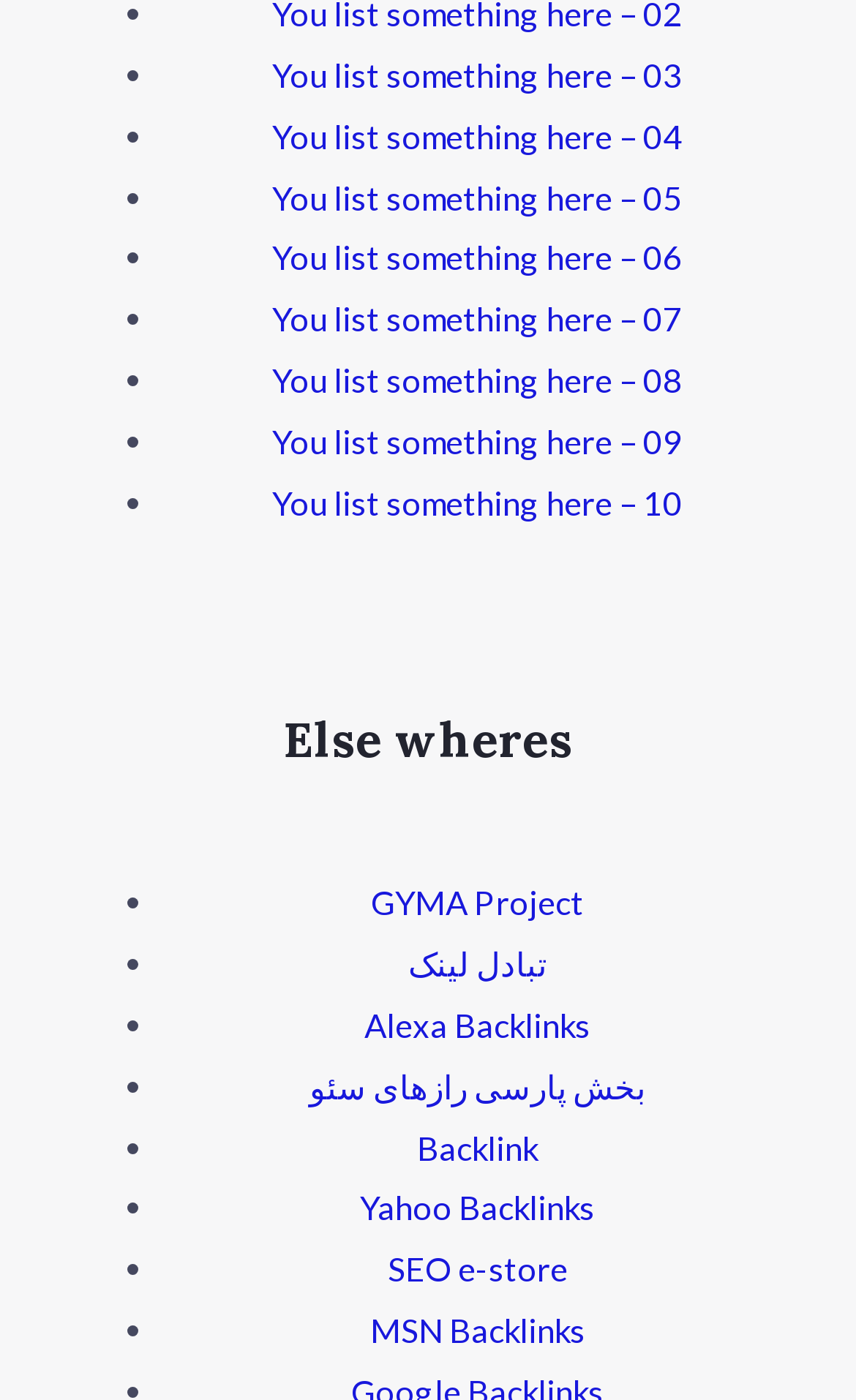Give a short answer using one word or phrase for the question:
Are all list items under 'You list something here' and 'Else wheres' links?

Yes